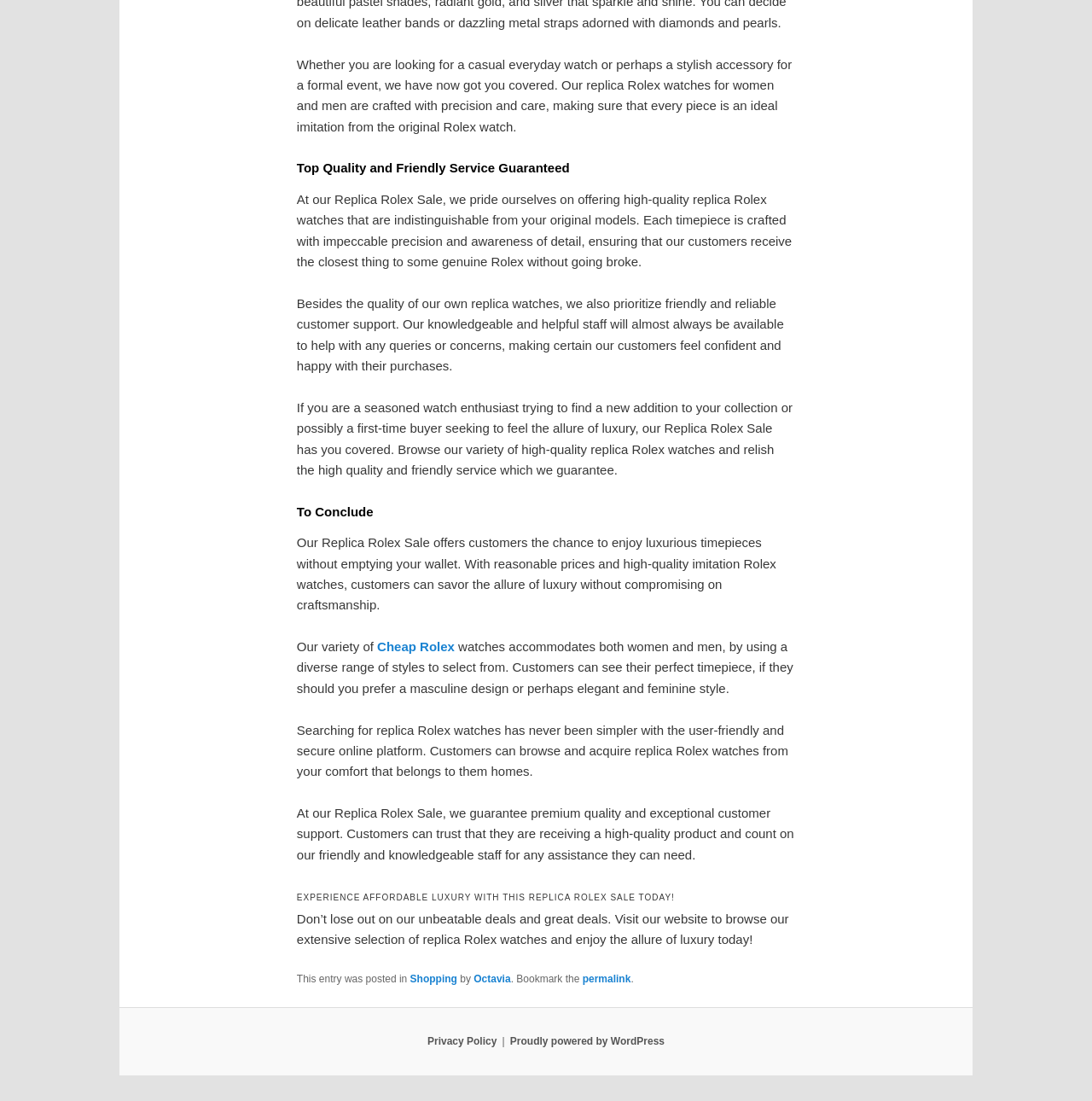Could you please study the image and provide a detailed answer to the question:
What is the tone of the website's content?

The tone of the website's content appears to be professional and promotional. The language used is formal and polished, with phrases such as 'crafted with precision and care' and 'indistinguishable from the original models'. The text also emphasizes the quality and value of the replica watches, indicating a promotional tone.